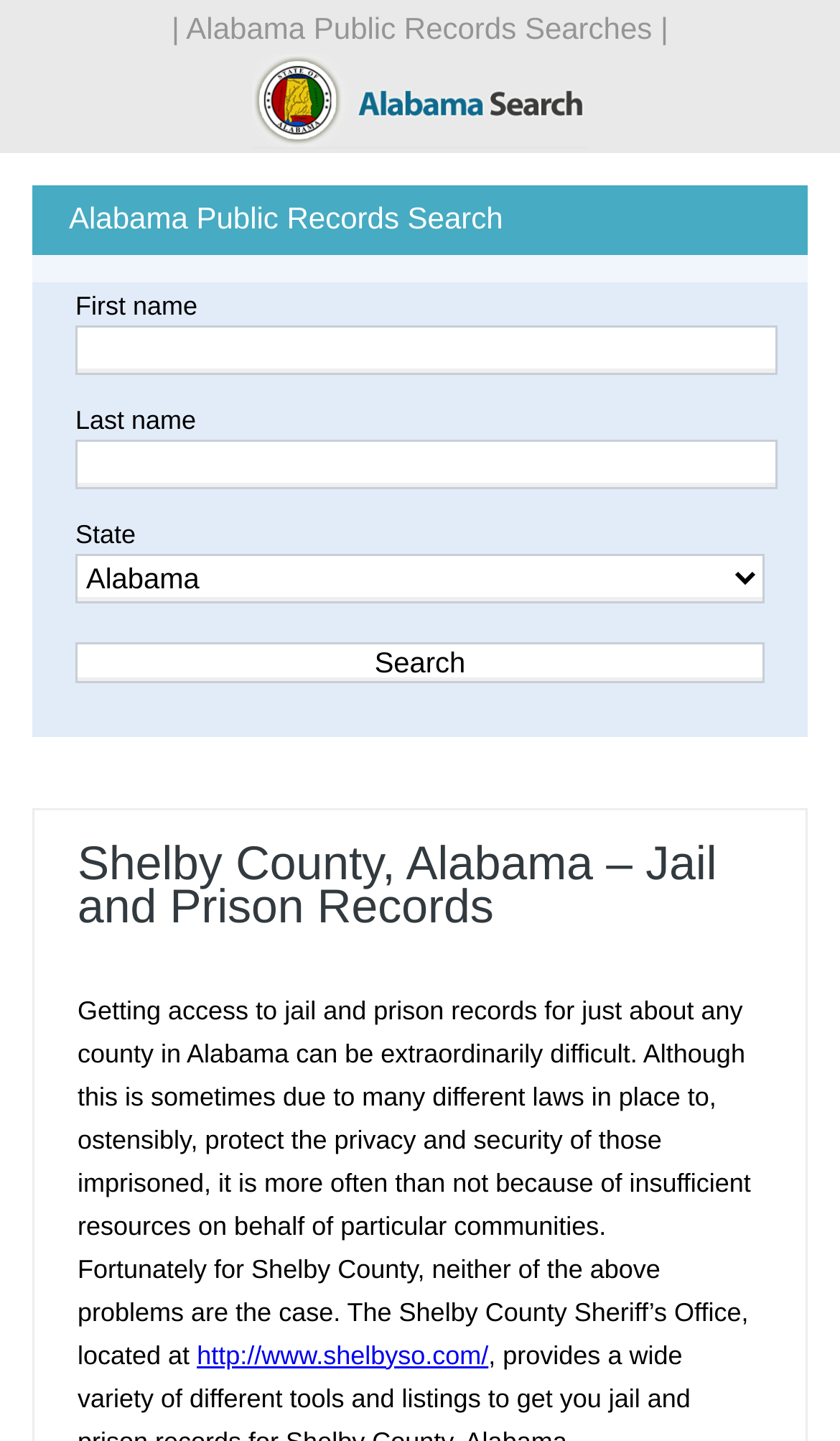How many input fields are there in the search form? Using the information from the screenshot, answer with a single word or phrase.

3